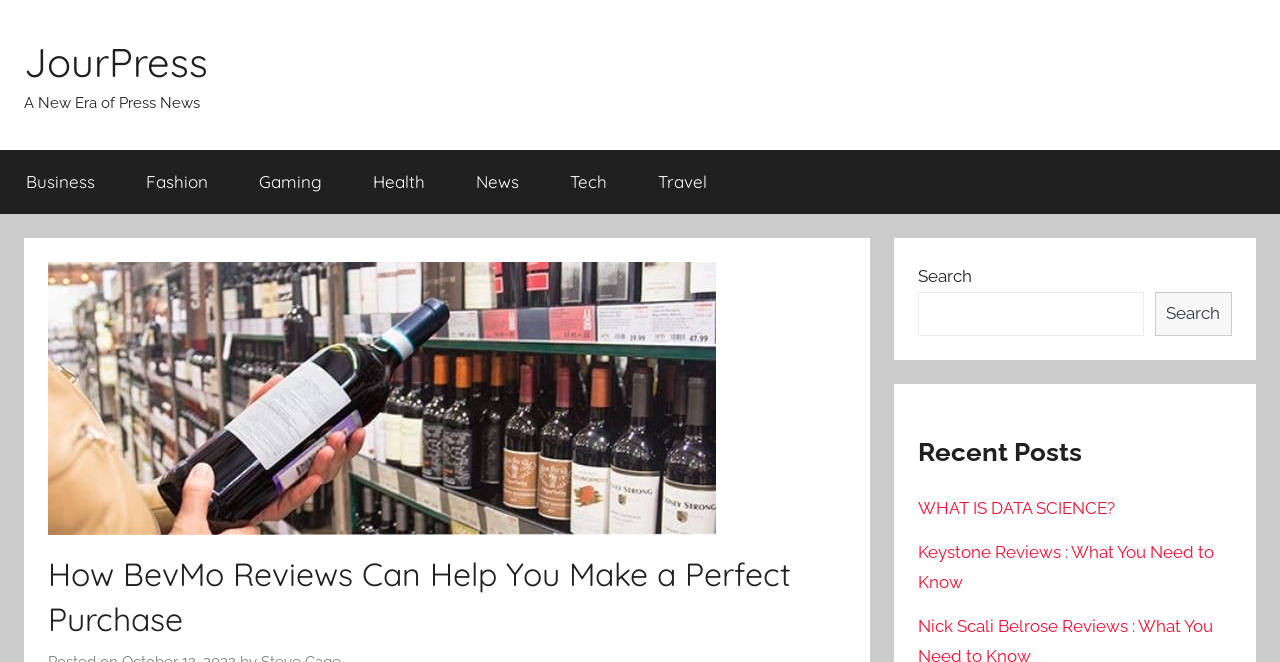Provide a one-word or short-phrase response to the question:
What is the position of the 'Health' category in the primary menu?

4th